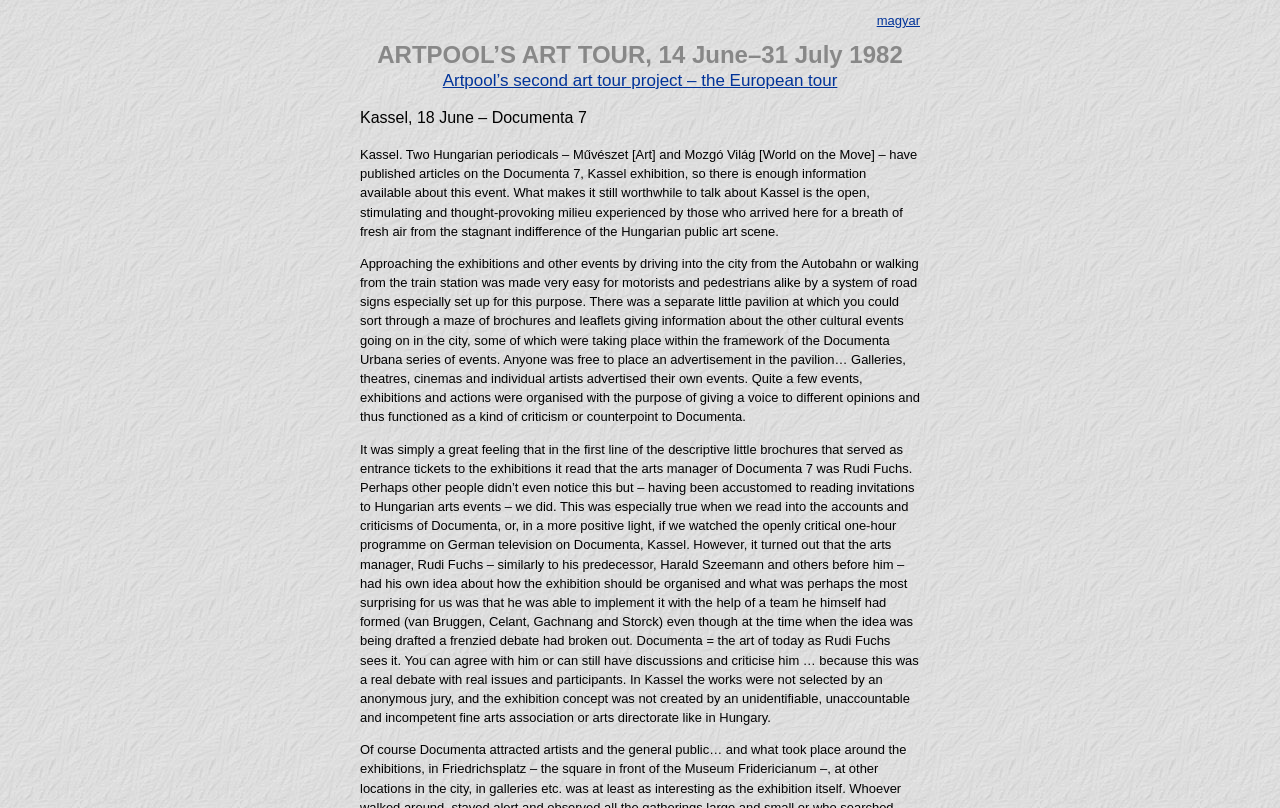Where did the art tour take place?
Can you provide an in-depth and detailed response to the question?

I found the answer by looking at the text that says 'Kassel, 18 June – Documenta 7'. This text is located below the second heading, which suggests that Kassel is one of the locations of the art tour.